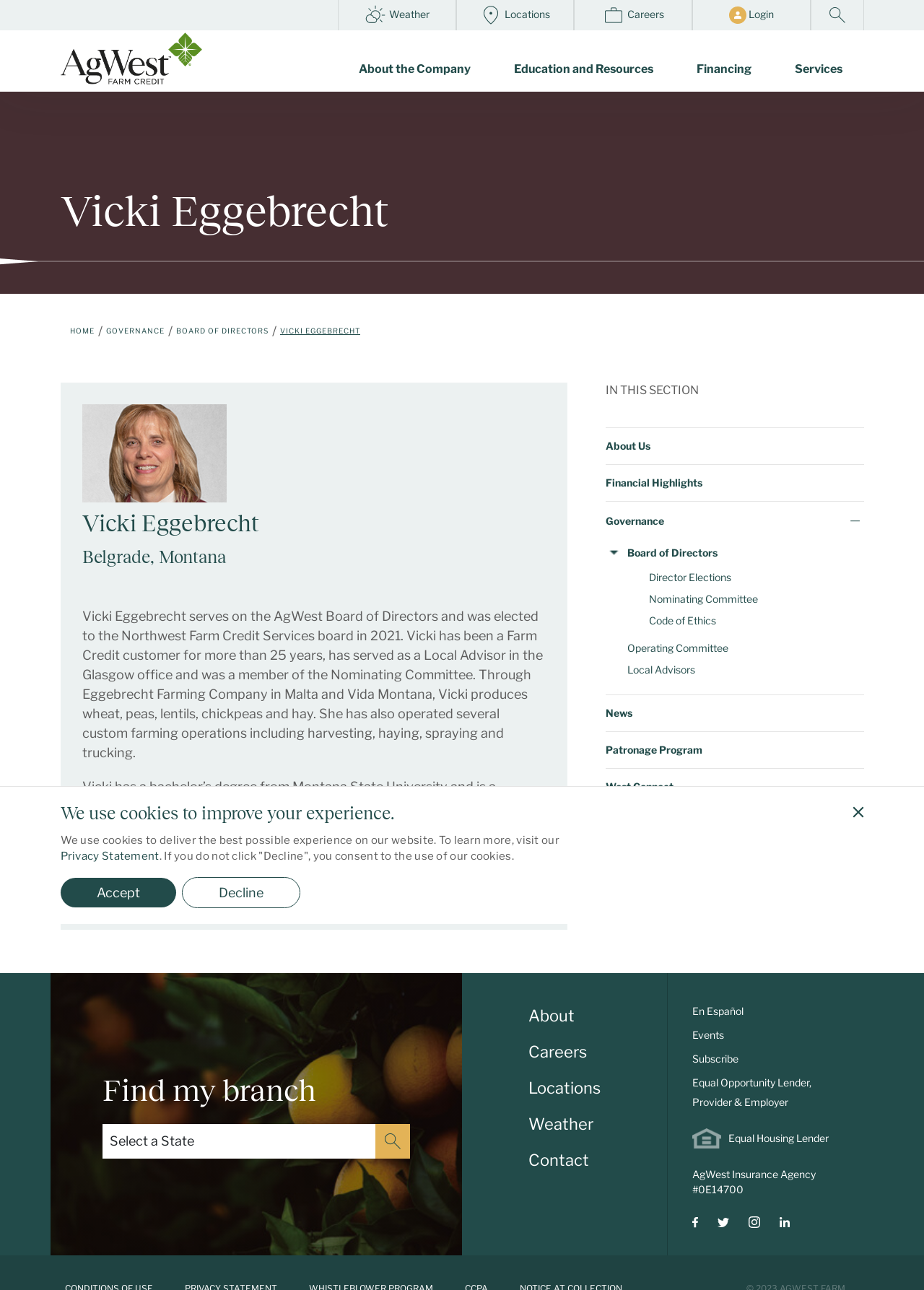Identify the bounding box coordinates of the clickable section necessary to follow the following instruction: "Login to your account". The coordinates should be presented as four float numbers from 0 to 1, i.e., [left, top, right, bottom].

[0.789, 0.005, 0.837, 0.019]